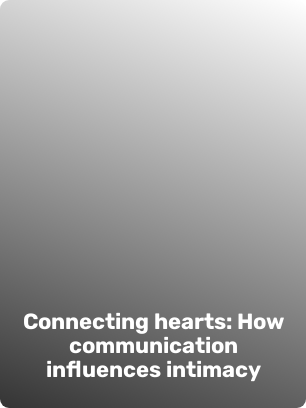What is the theme of the graphic?
Please provide a single word or phrase as the answer based on the screenshot.

Communication and intimacy